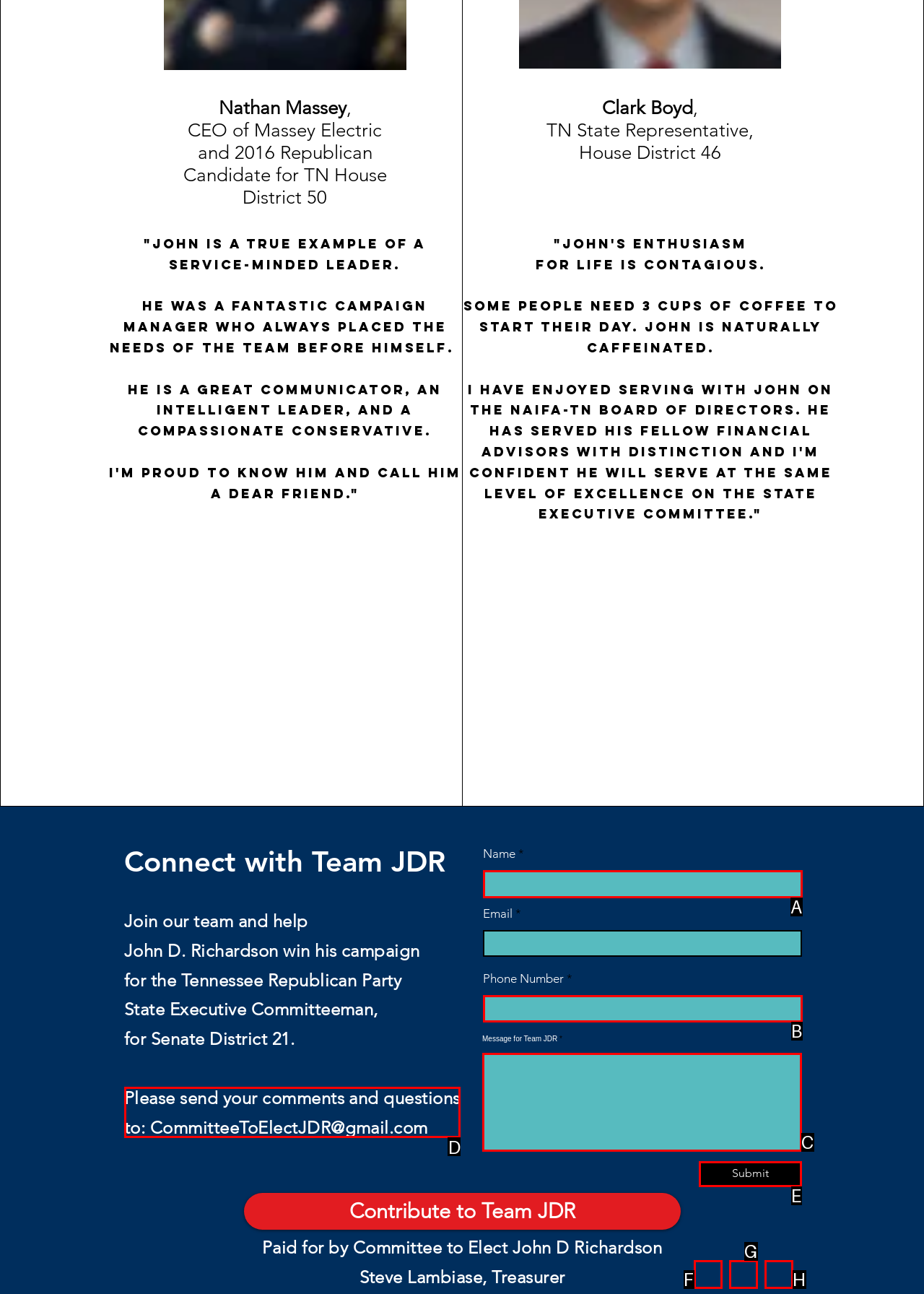Identify the HTML element that matches the description: Submit
Respond with the letter of the correct option.

E